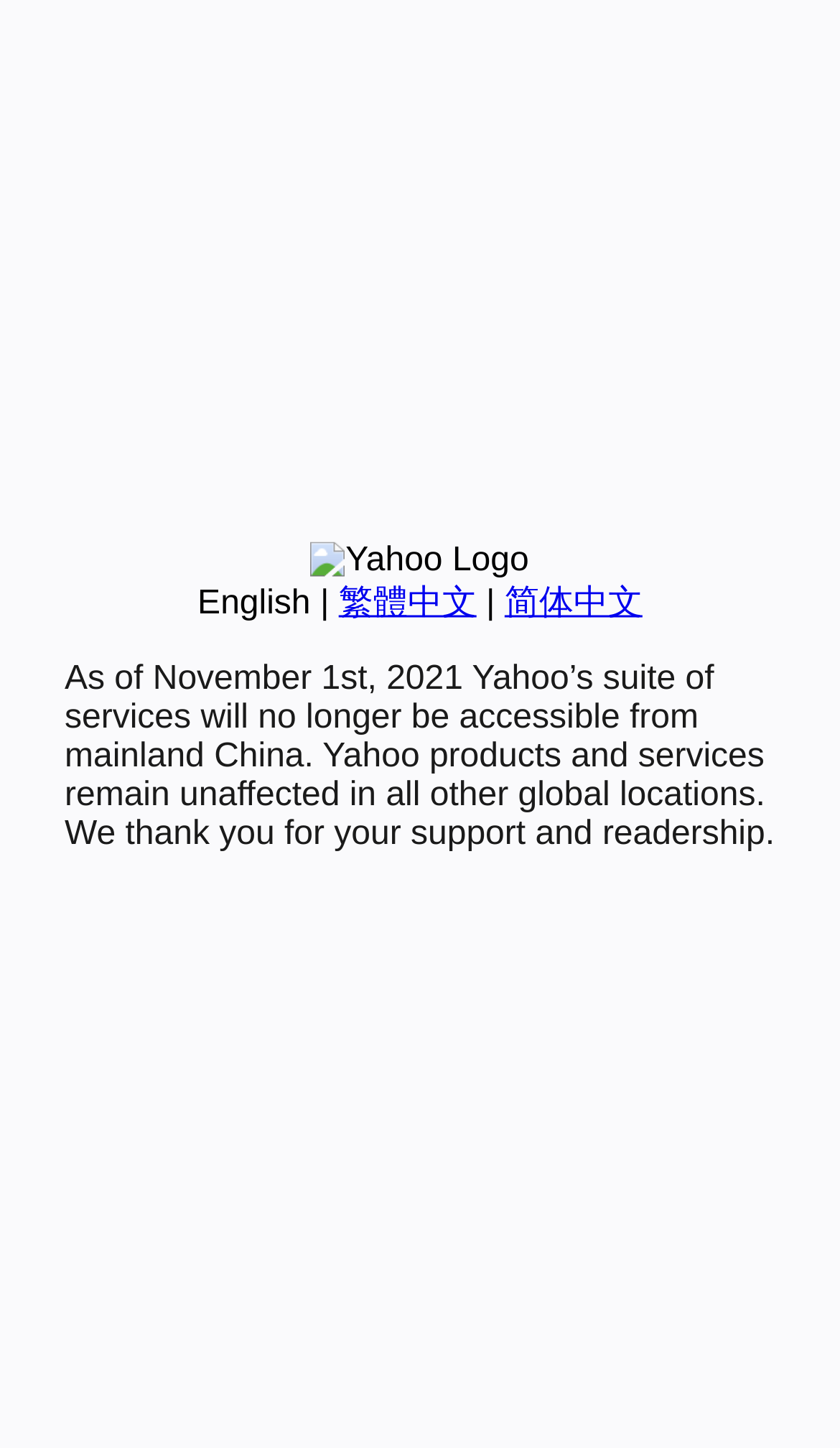Find the bounding box of the UI element described as follows: "繁體中文".

[0.403, 0.404, 0.567, 0.429]